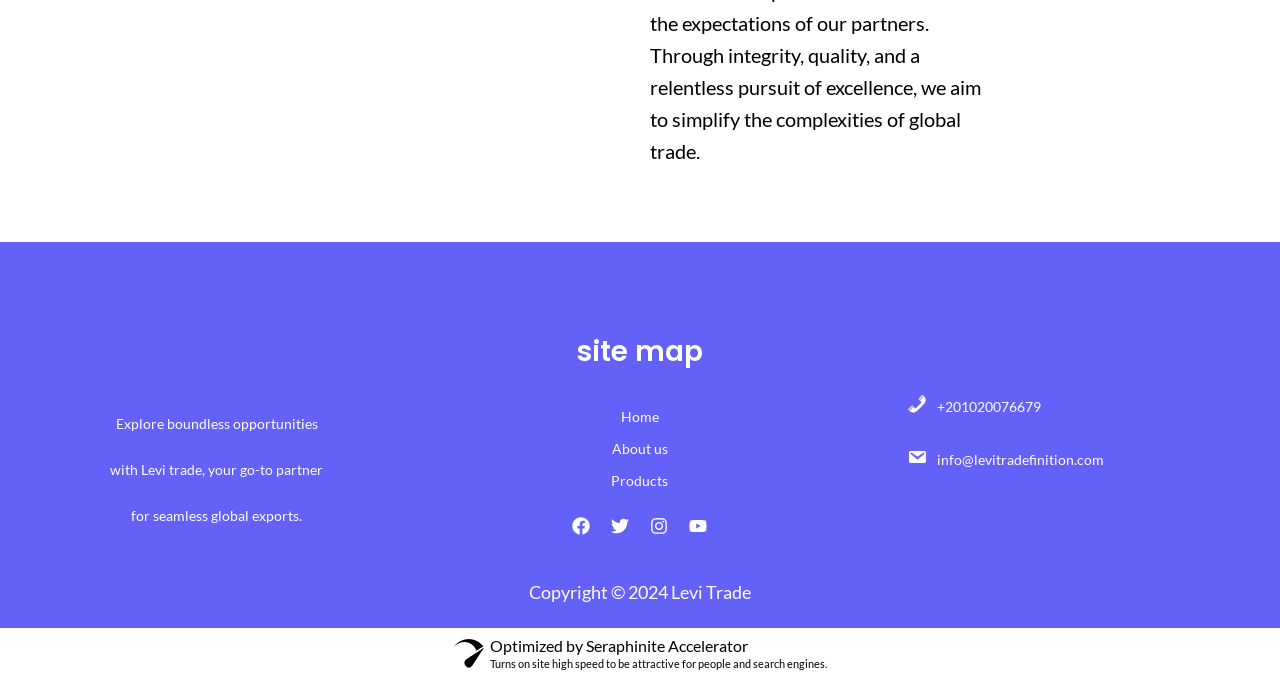Respond concisely with one word or phrase to the following query:
What is the phone number?

+201020076679